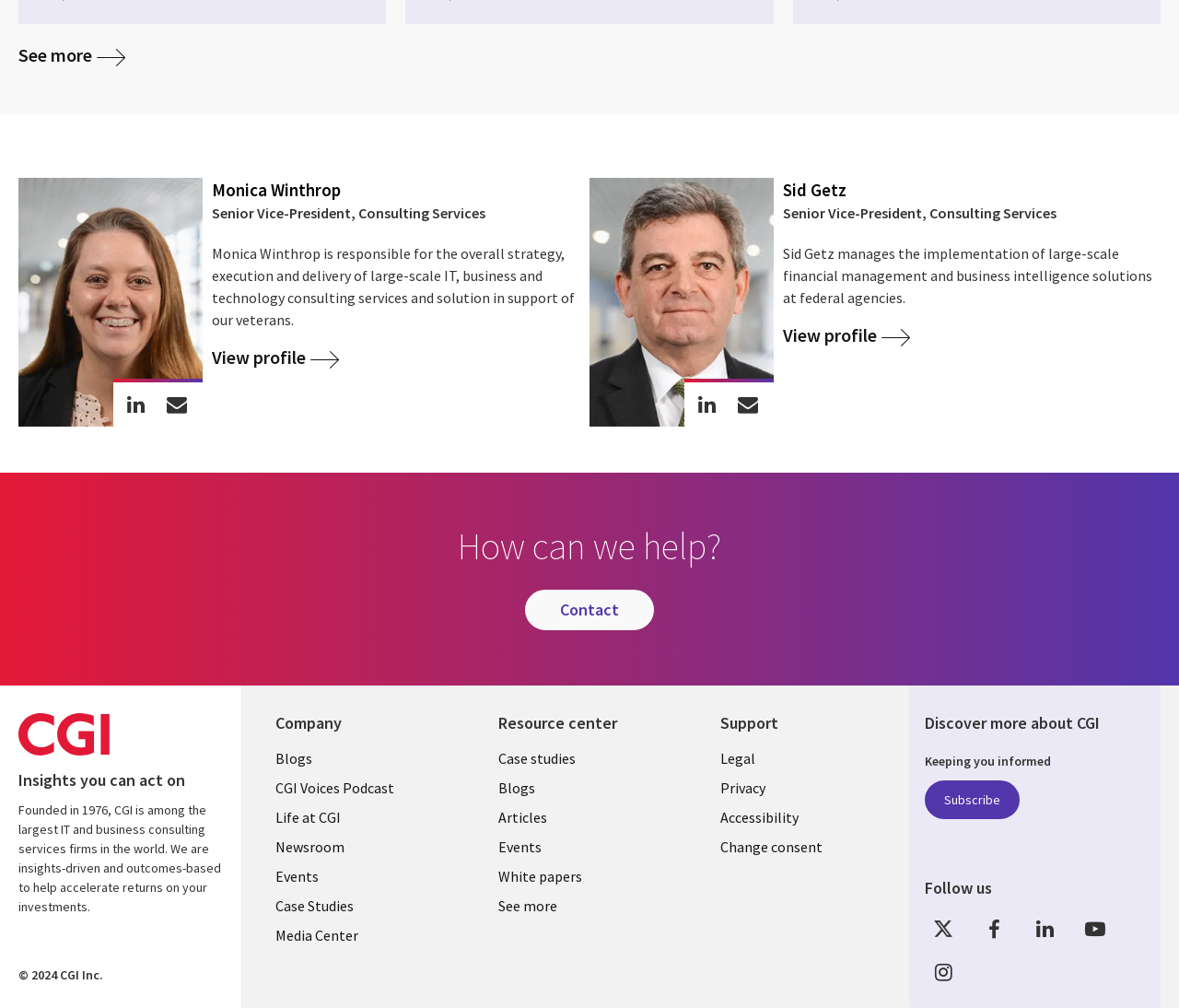Please find the bounding box coordinates for the clickable element needed to perform this instruction: "Explore the resource center".

[0.407, 0.708, 0.569, 0.728]